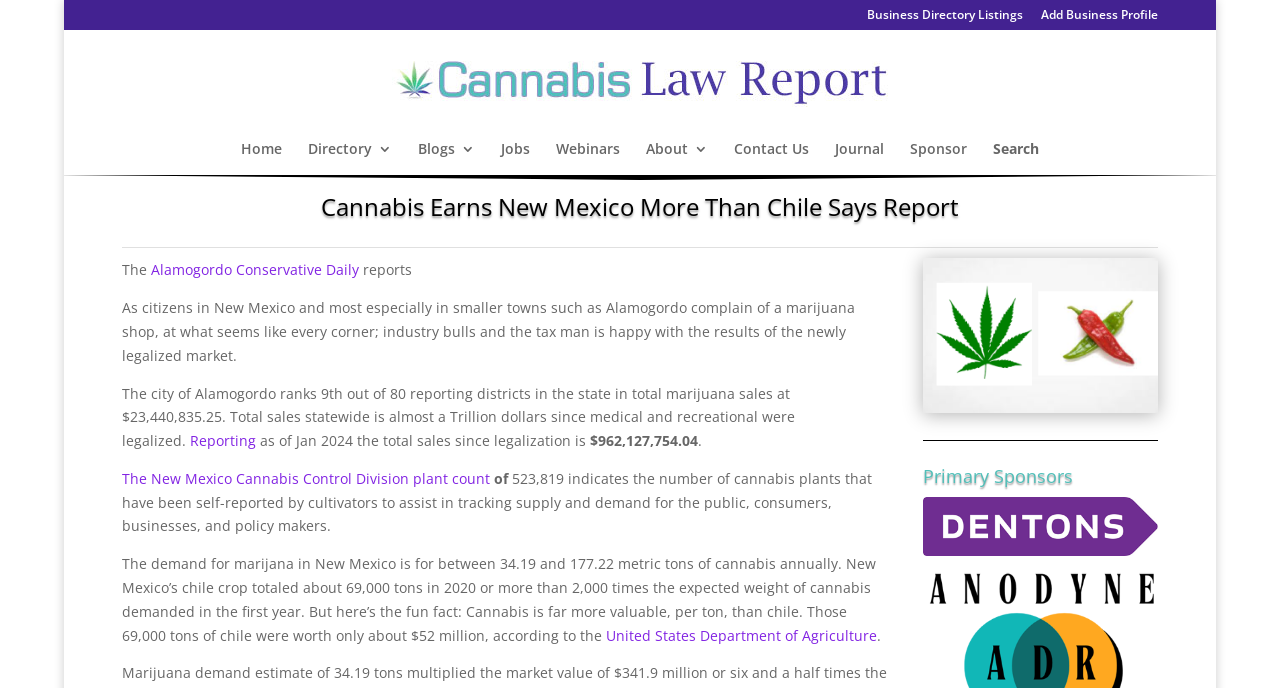From the details in the image, provide a thorough response to the question: What is the value of New Mexico's chile crop in 2020?

I found the answer by reading the text that says 'Those 69,000 tons of chile were worth only about $52 million, according to the United States Department of Agriculture' which provides the value of the chile crop.